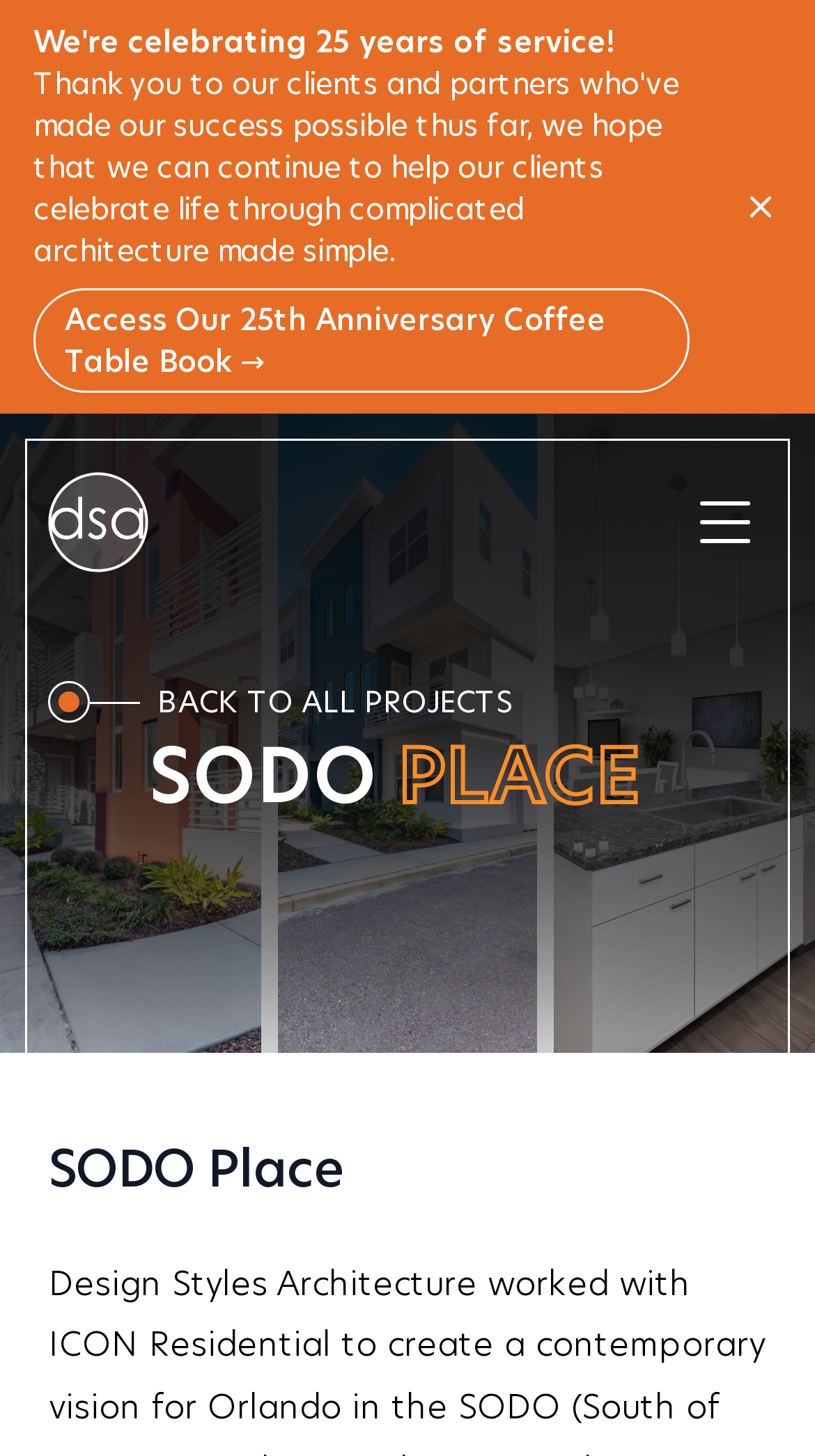Please respond to the question using a single word or phrase:
Is there an image on the page?

Yes